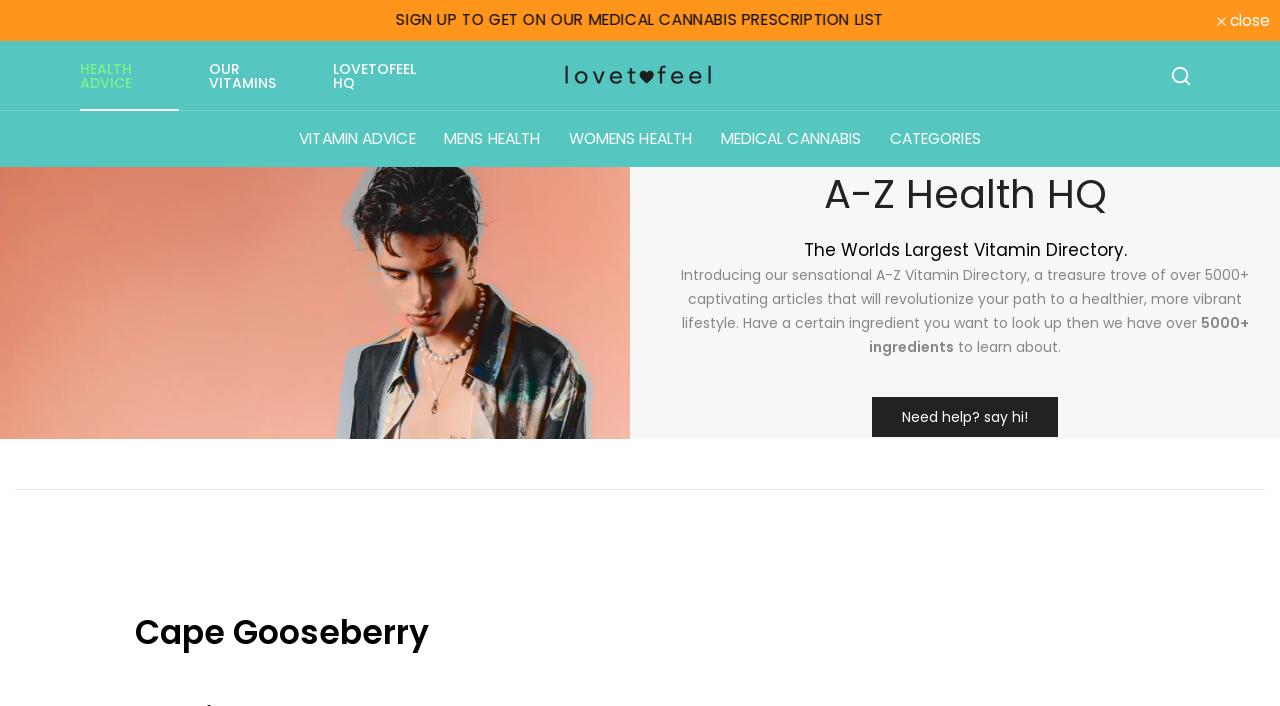Determine the bounding box coordinates for the element that should be clicked to follow this instruction: "Learn about Cape Gooseberry". The coordinates should be given as four float numbers between 0 and 1, in the format [left, top, right, bottom].

[0.105, 0.864, 0.895, 0.929]